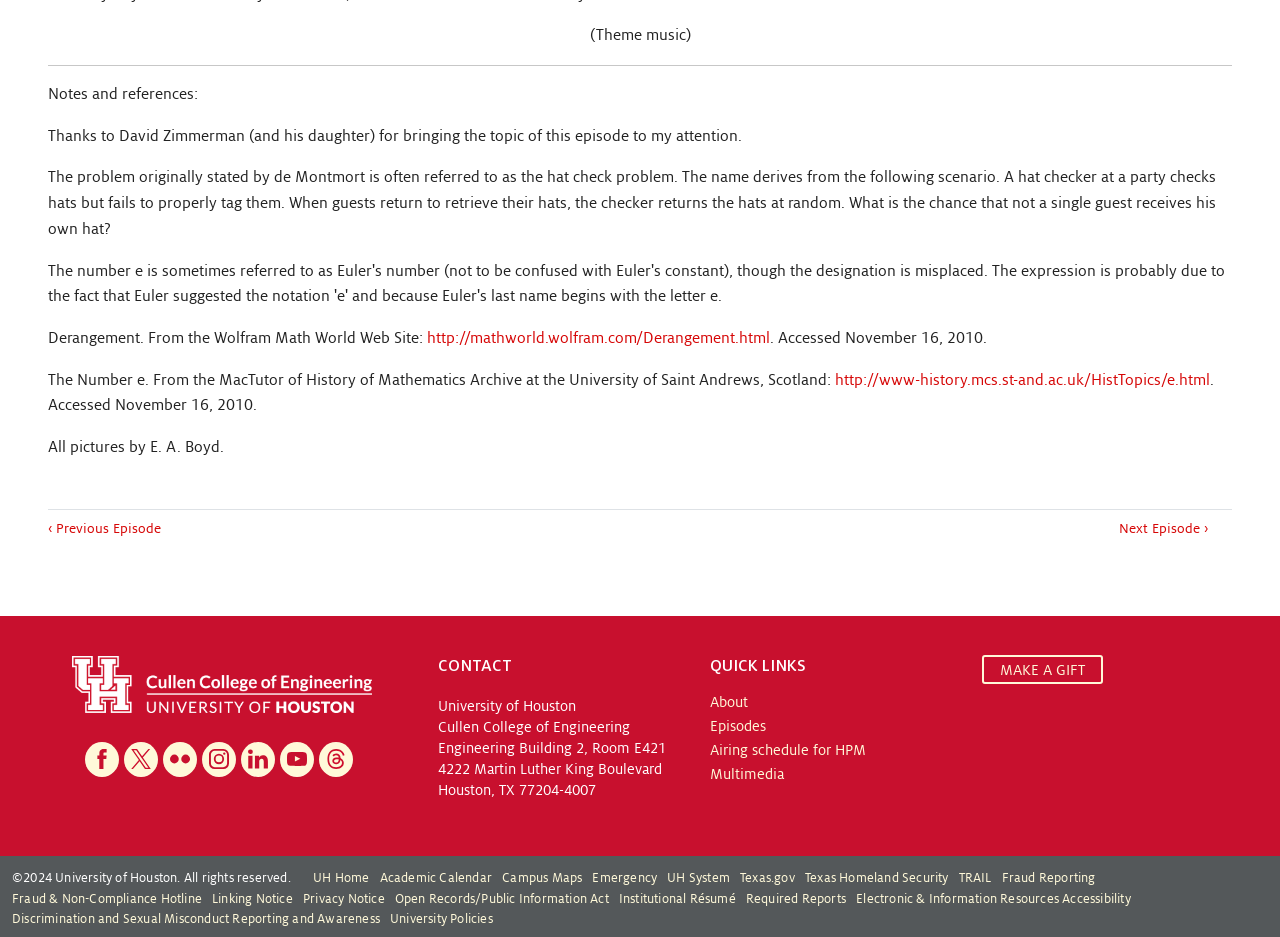Use a single word or phrase to answer the question: Who is credited for the pictures?

E. A. Boyd